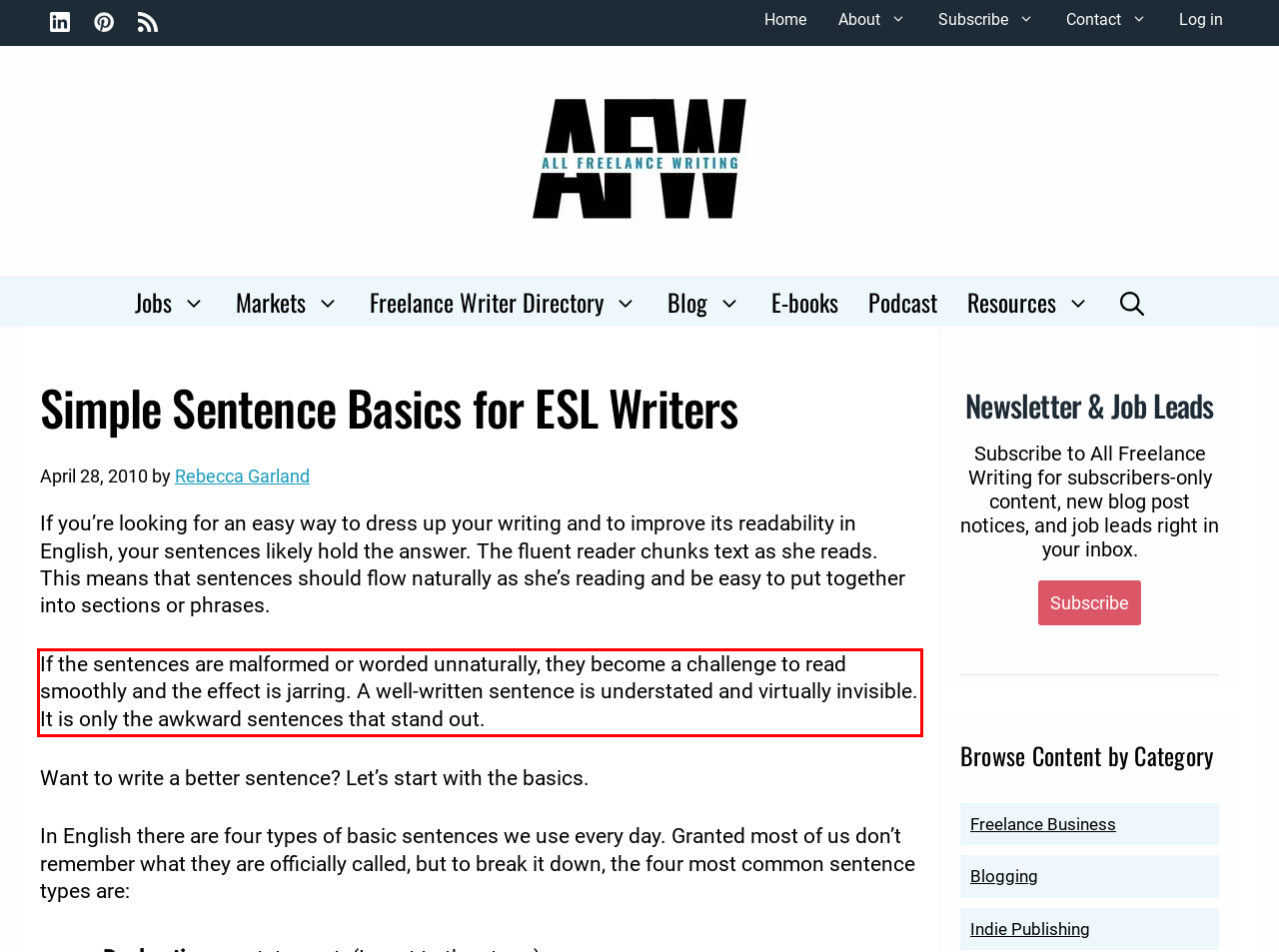In the screenshot of the webpage, find the red bounding box and perform OCR to obtain the text content restricted within this red bounding box.

If the sentences are malformed or worded unnaturally, they become a challenge to read smoothly and the effect is jarring. A well-written sentence is understated and virtually invisible. It is only the awkward sentences that stand out.